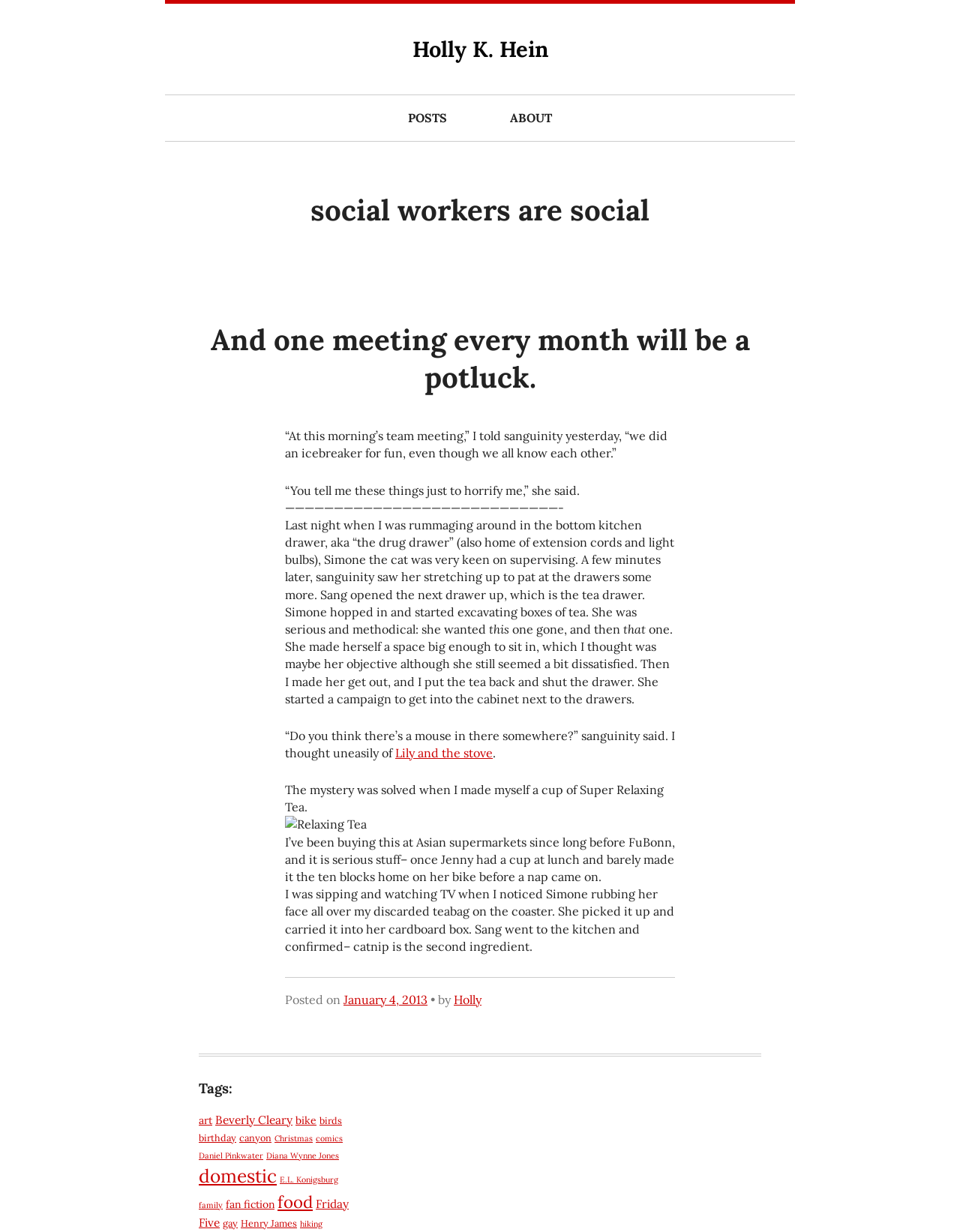How many items are tagged with 'domestic'?
Based on the image, answer the question with as much detail as possible.

The number of items tagged with 'domestic' can be inferred from the link 'domestic (18 items)' at the bottom of the webpage.